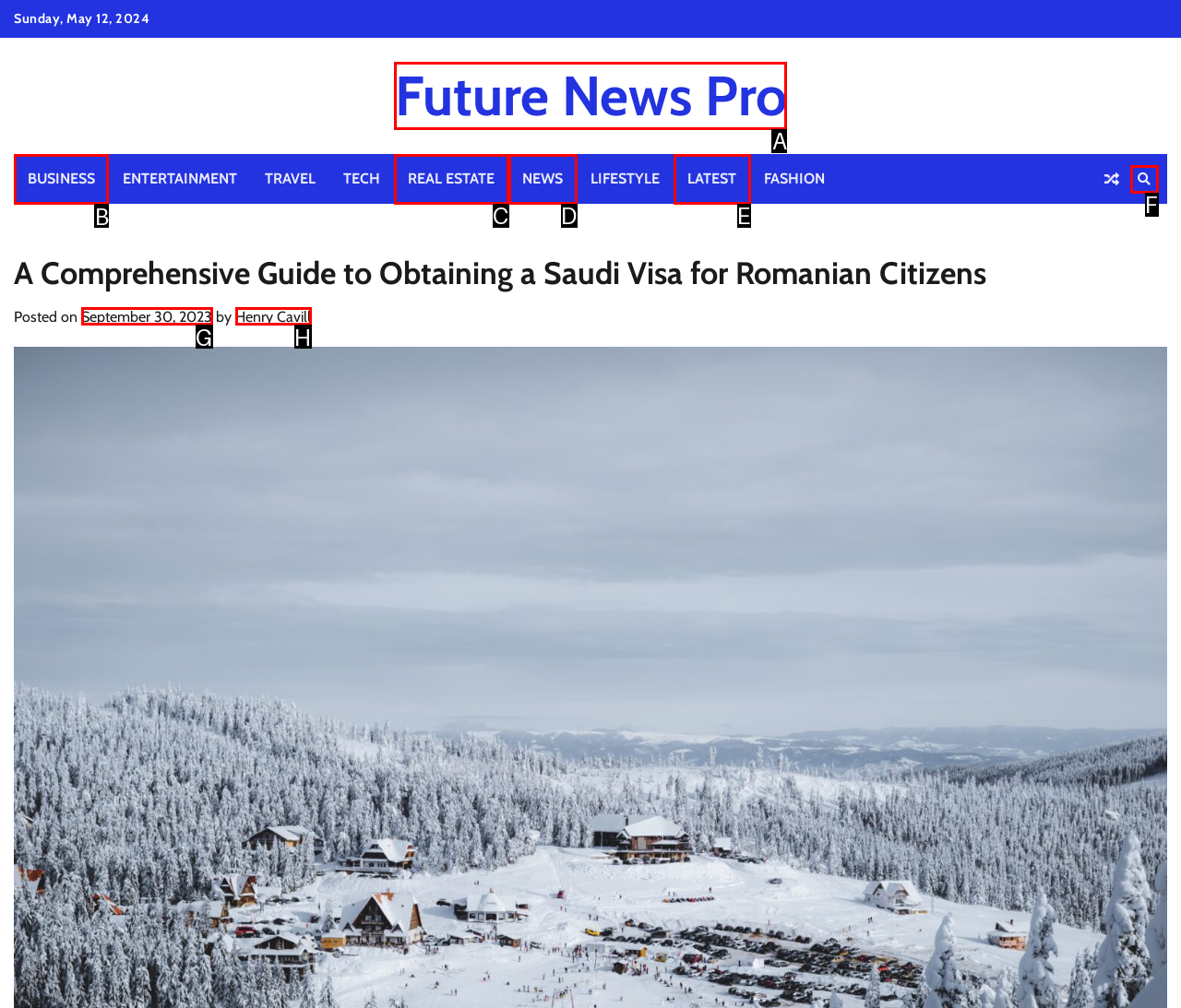Which choice should you pick to execute the task: click on the BUSINESS link
Respond with the letter associated with the correct option only.

B